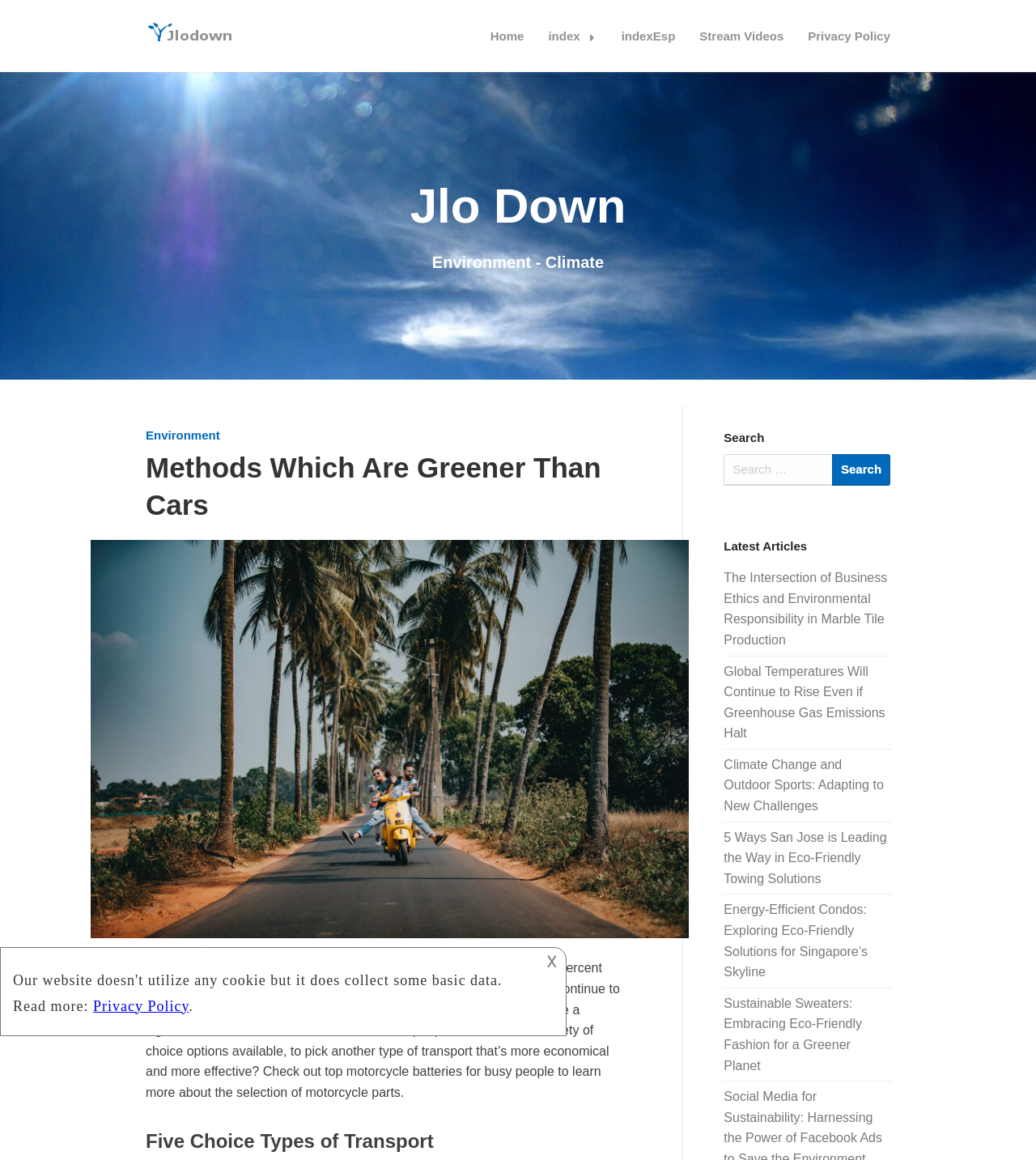Answer the following inquiry with a single word or phrase:
What type of transport is mentioned as an alternative to cars?

Motorcycle